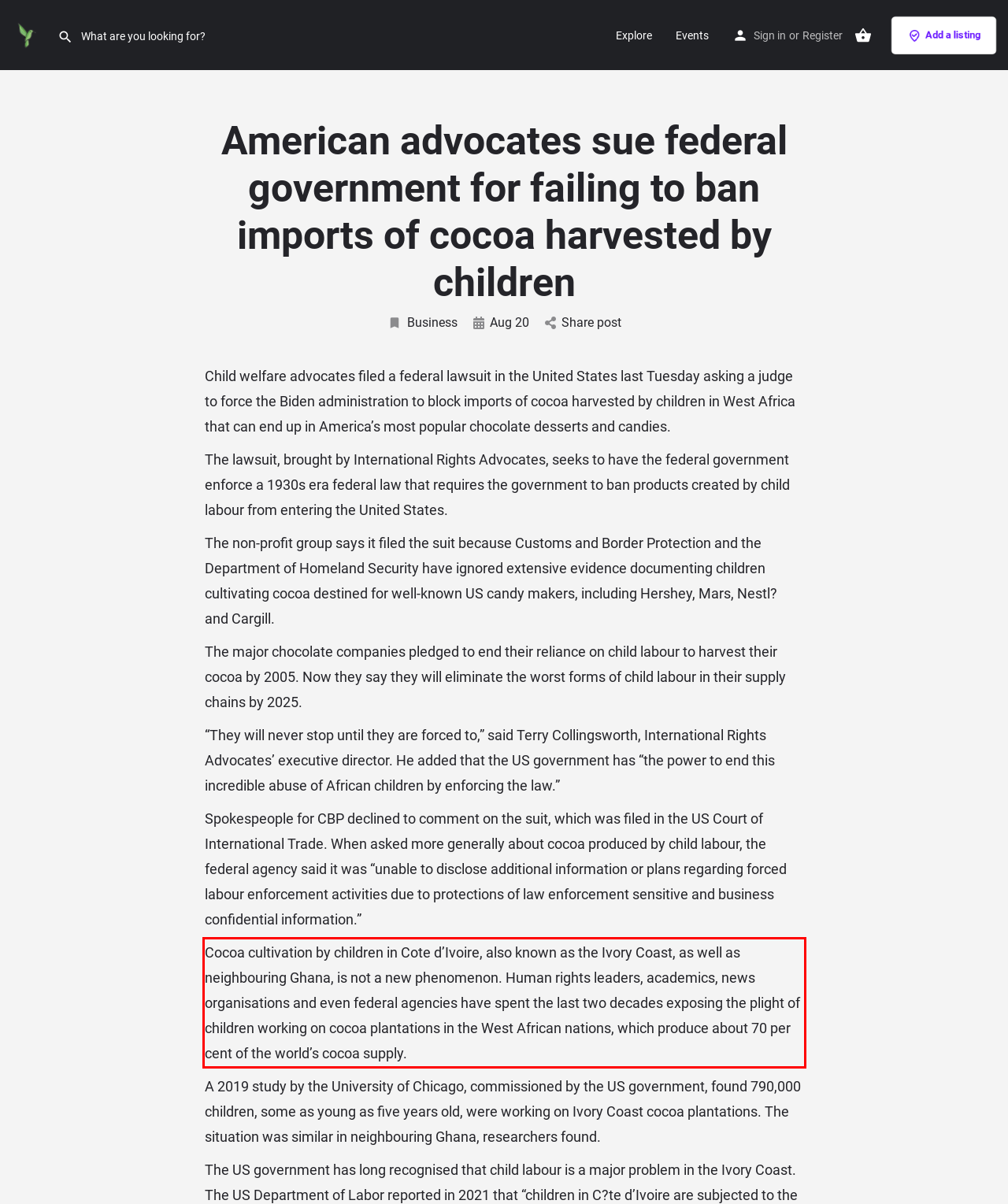You are provided with a screenshot of a webpage that includes a red bounding box. Extract and generate the text content found within the red bounding box.

Cocoa cultivation by children in Cote d’Ivoire, also known as the Ivory Coast, as well as neighbouring Ghana, is not a new phenomenon. Human rights leaders, academics, news organisations and even federal agencies have spent the last two decades exposing the plight of children working on cocoa plantations in the West African nations, which produce about 70 per cent of the world’s cocoa supply.